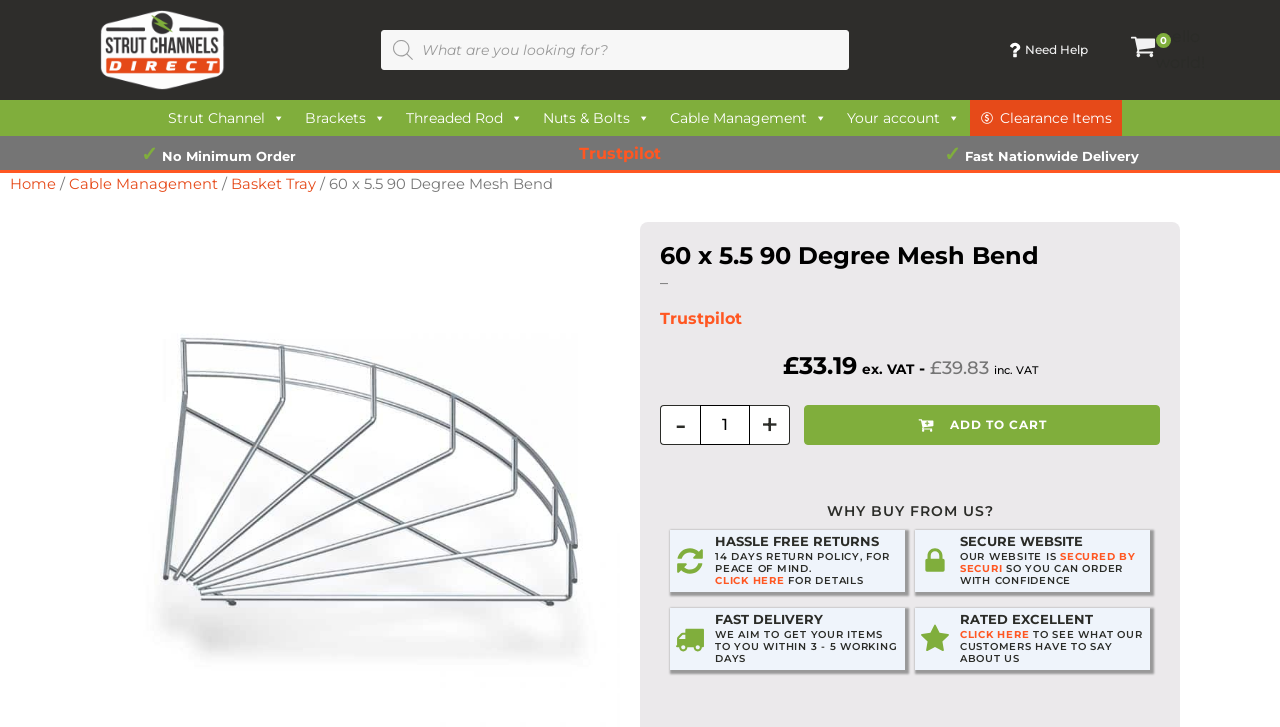Determine the coordinates of the bounding box that should be clicked to complete the instruction: "View your shopping cart". The coordinates should be represented by four float numbers between 0 and 1: [left, top, right, bottom].

[0.883, 0.046, 0.903, 0.092]